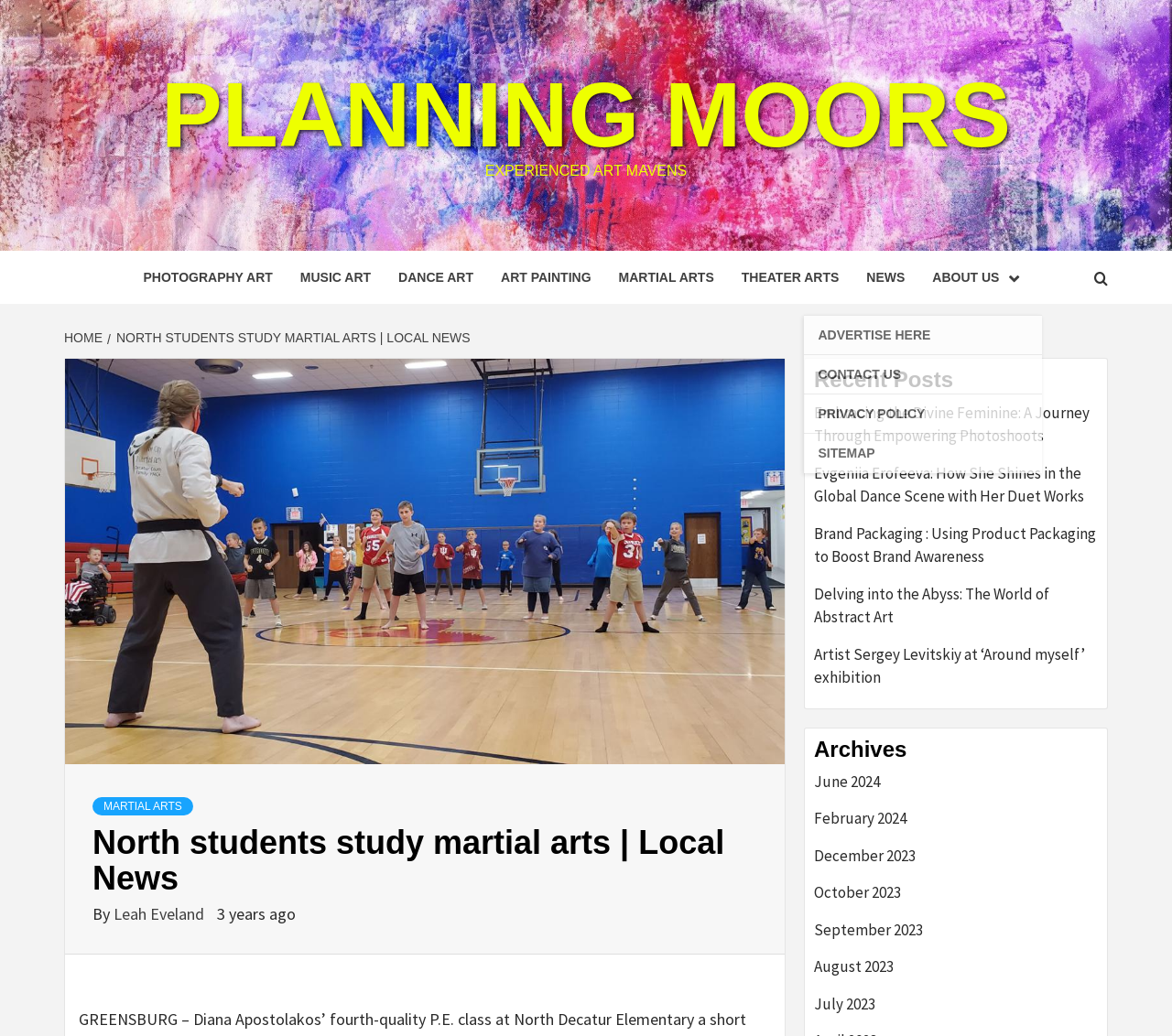Please identify the bounding box coordinates of the region to click in order to complete the task: "Read more about how to make a Lead in Minecraft". The coordinates must be four float numbers between 0 and 1, specified as [left, top, right, bottom].

None